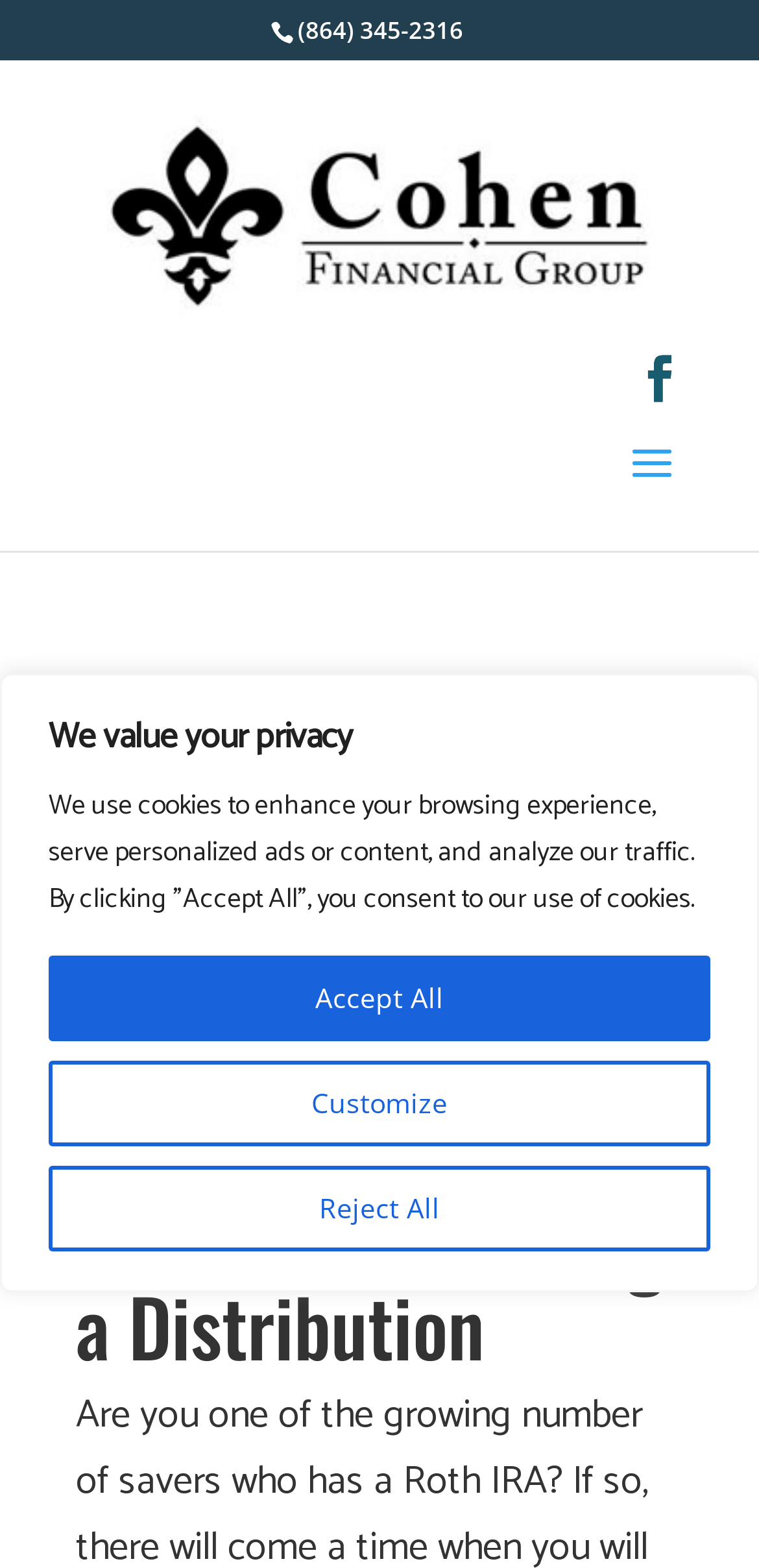Identify and provide the title of the webpage.

5 Things Every Roth IRA Owner Should Know Before Taking a Distribution